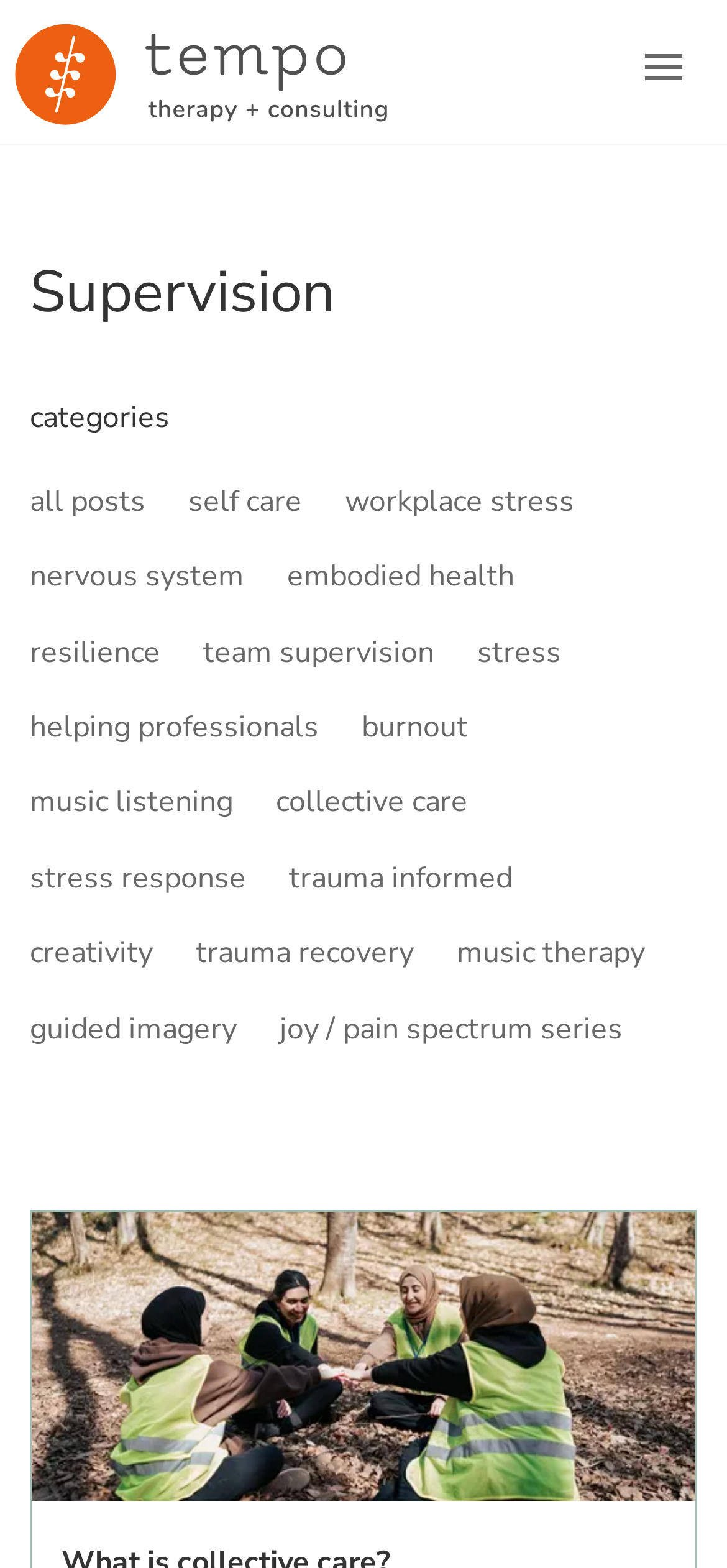What is the image on the bottom of the webpage?
Use the image to answer the question with a single word or phrase.

Four women in high visibility jackets